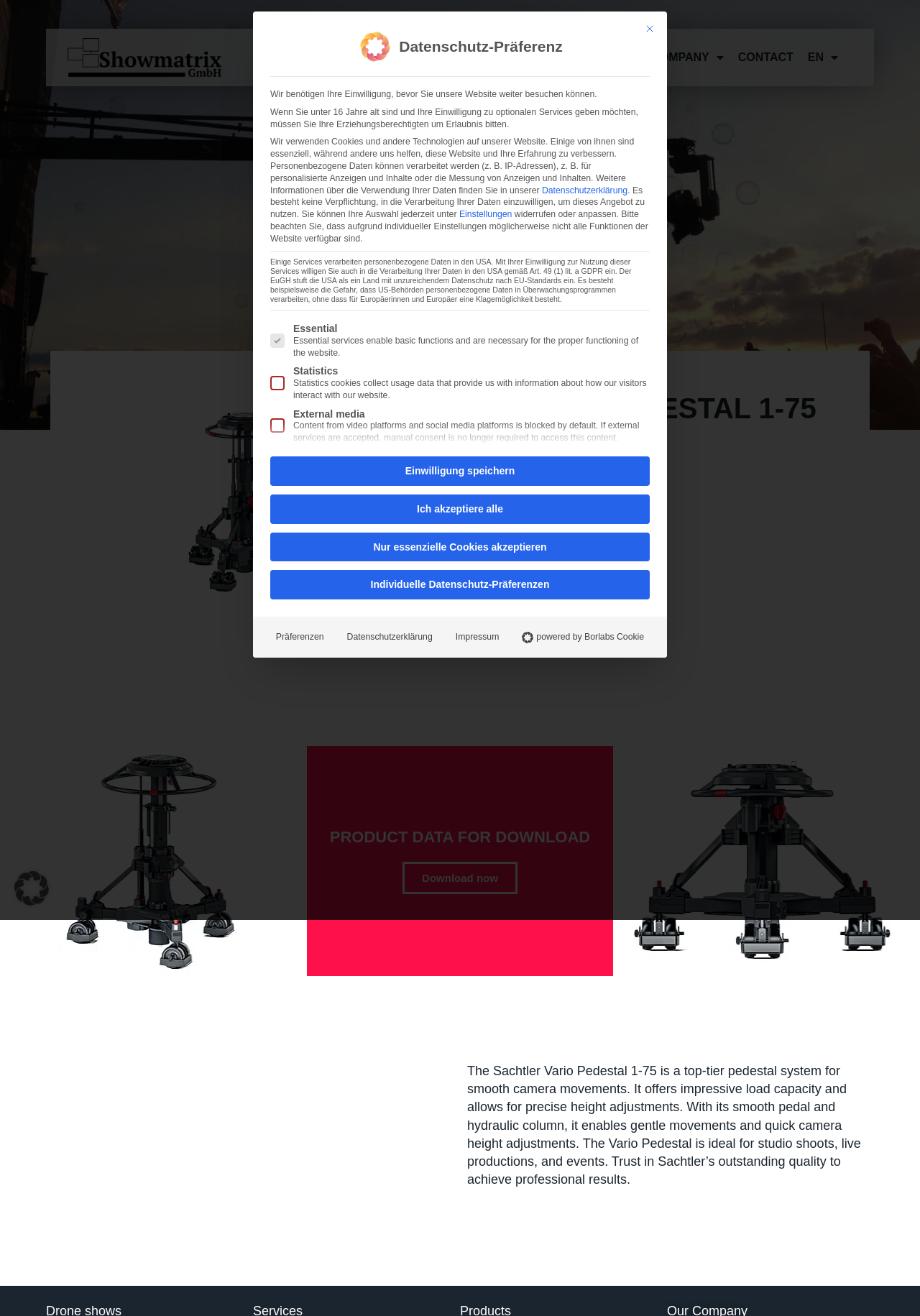What is the purpose of the 'Essential' checkbox?
Using the image as a reference, deliver a detailed and thorough answer to the question.

In the alert dialog, there is a checkbox labeled 'Essential' with a description 'Essential services enable basic functions and are necessary for the proper functioning of the website.' This suggests that the purpose of the 'Essential' checkbox is to enable basic functions of the website.